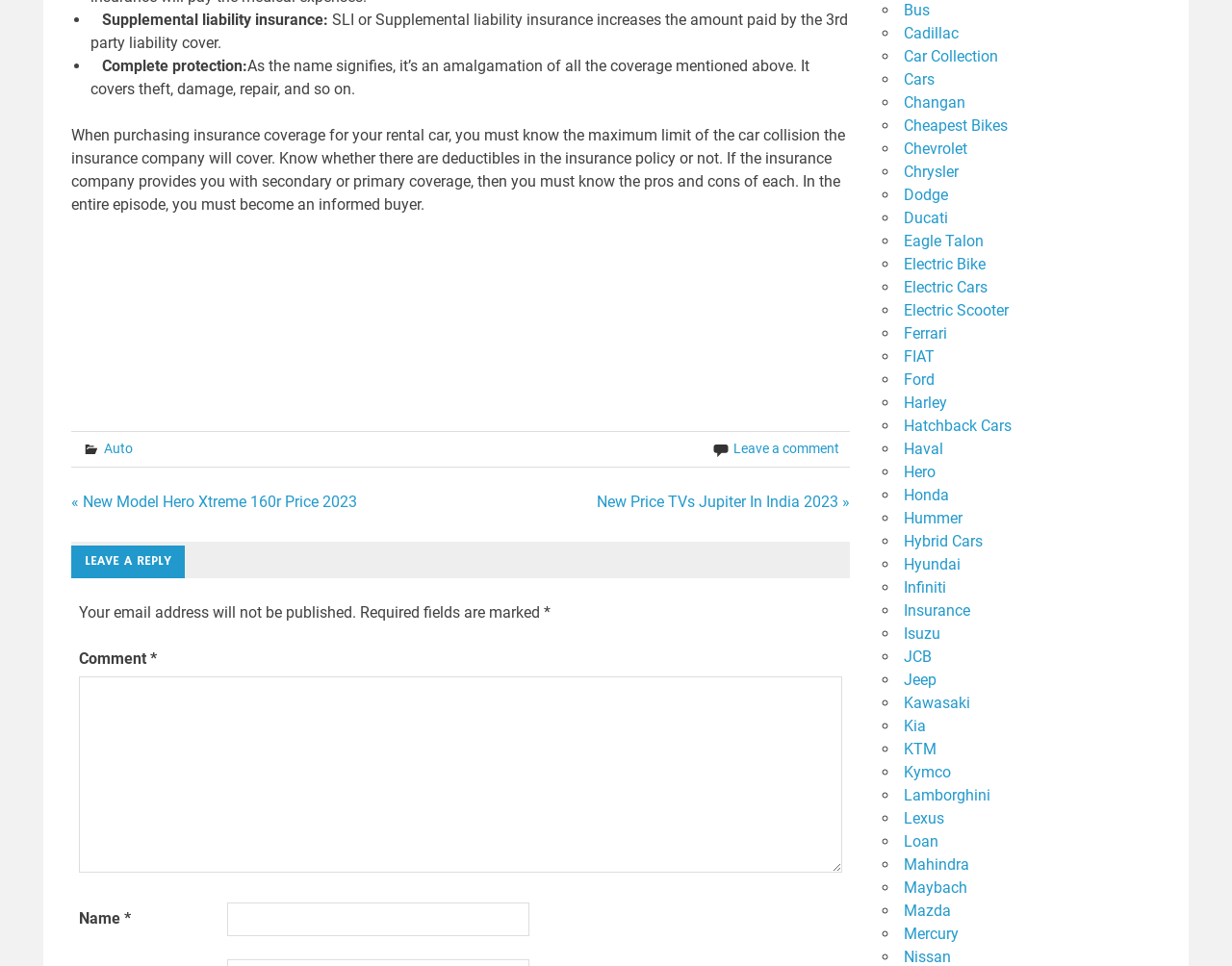Answer the question with a brief word or phrase:
What is the topic of the article?

Car insurance